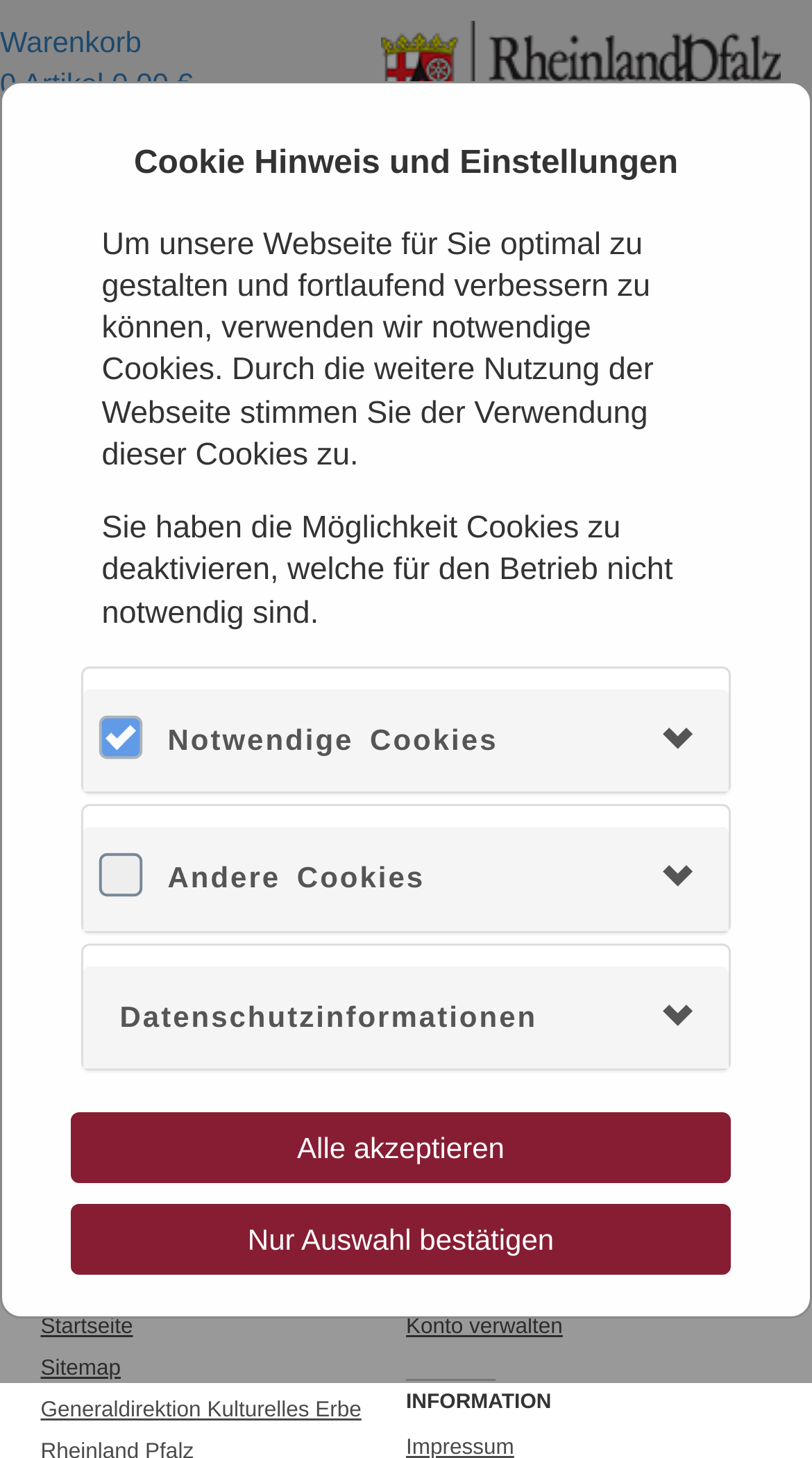Please locate the bounding box coordinates for the element that should be clicked to achieve the following instruction: "Go to start page". Ensure the coordinates are given as four float numbers between 0 and 1, i.e., [left, top, right, bottom].

[0.05, 0.902, 0.164, 0.919]